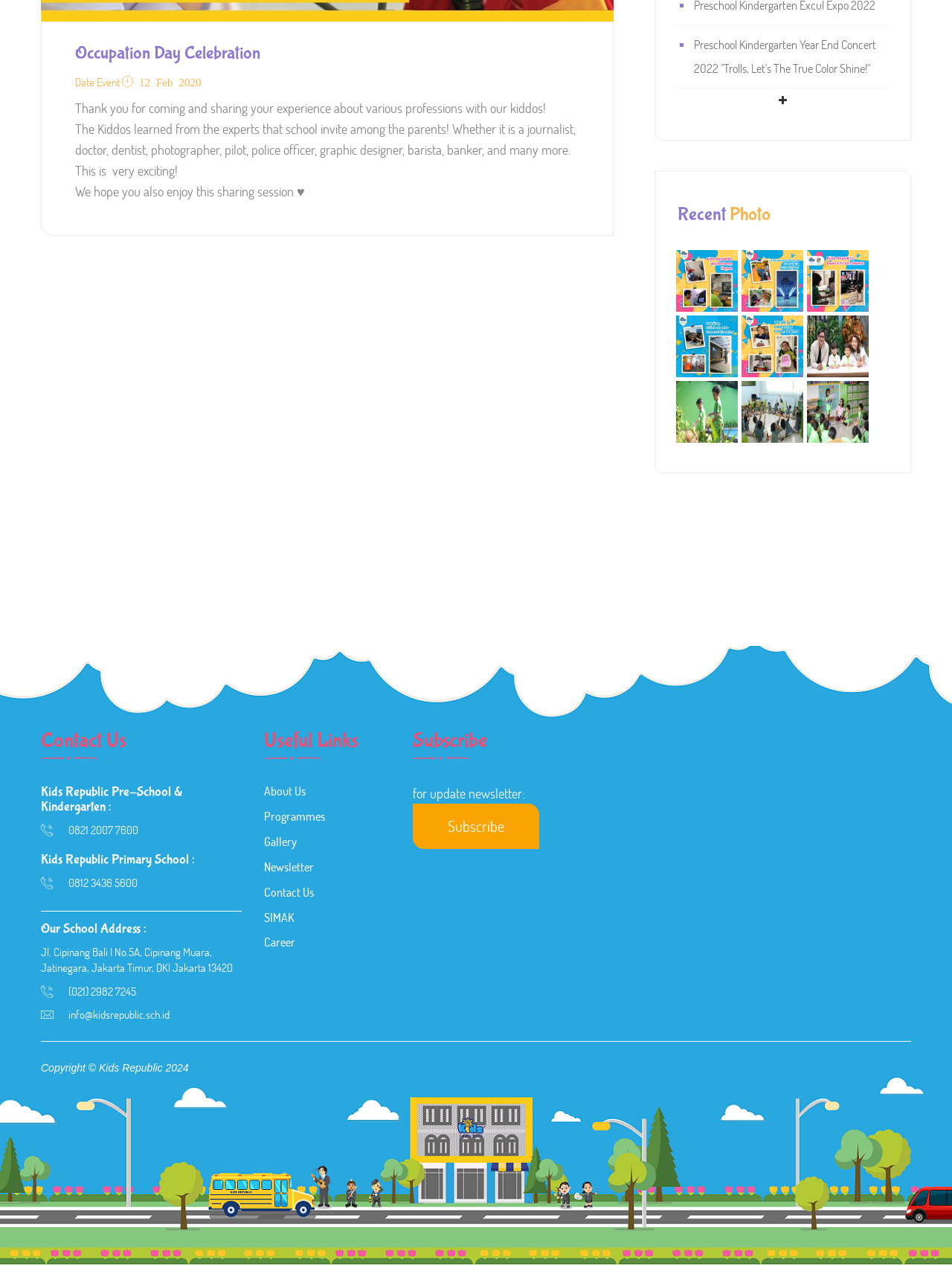Find the bounding box coordinates of the area to click in order to follow the instruction: "Subscribe to newsletter".

[0.434, 0.635, 0.645, 0.671]